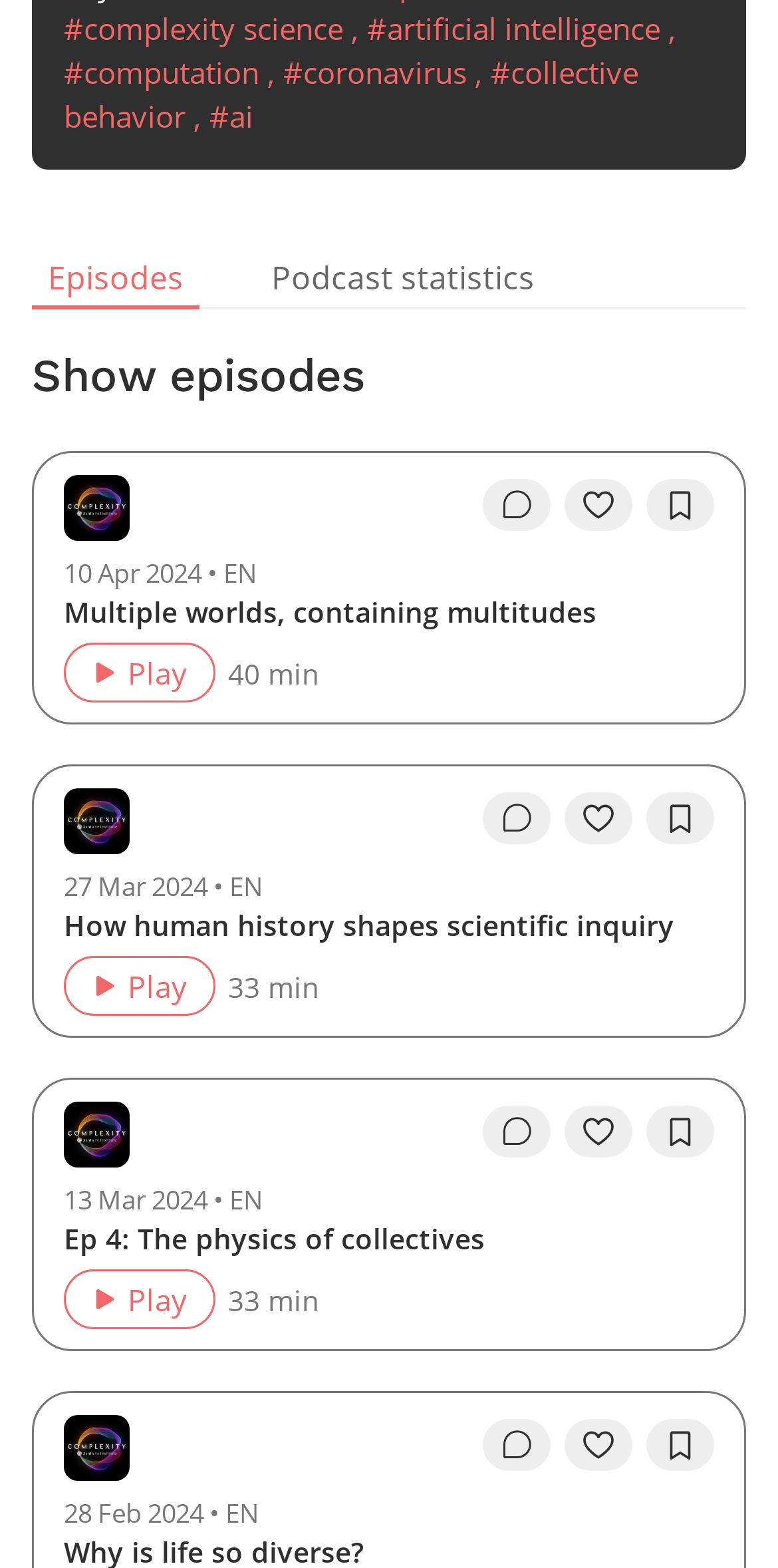Identify the bounding box coordinates of the section to be clicked to complete the task described by the following instruction: "Click the 'Episodes' button". The coordinates should be four float numbers between 0 and 1, formatted as [left, top, right, bottom].

[0.041, 0.159, 0.256, 0.197]